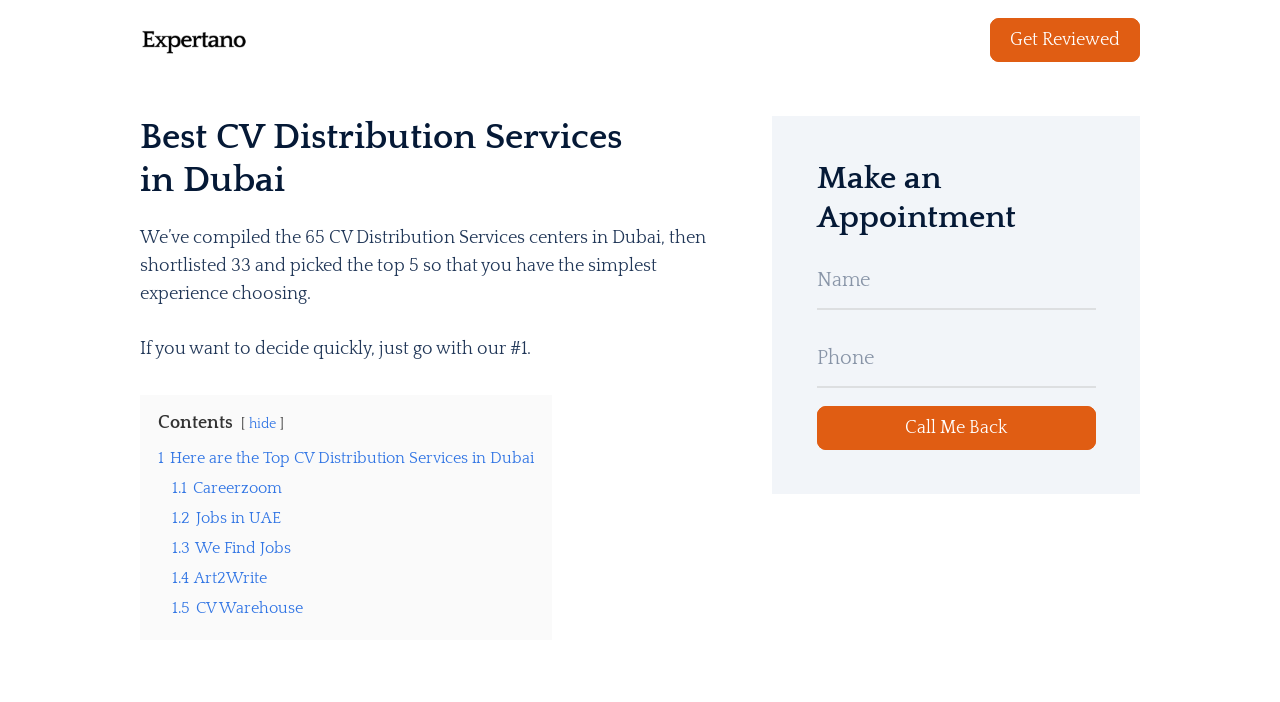Specify the bounding box coordinates for the region that must be clicked to perform the given instruction: "Open the search bar".

None